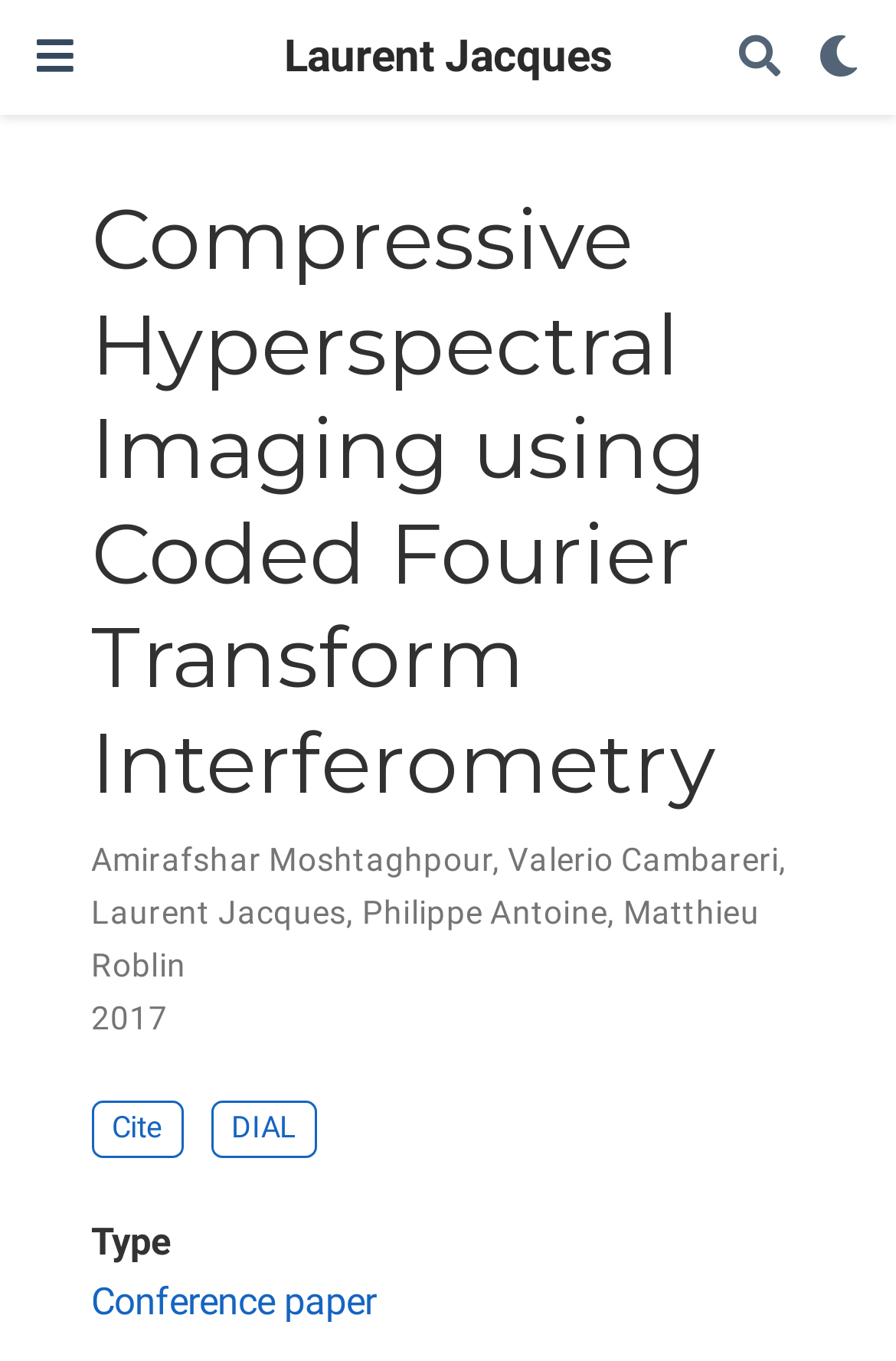Identify and provide the bounding box for the element described by: "Valerio Cambareri".

[0.567, 0.618, 0.87, 0.645]